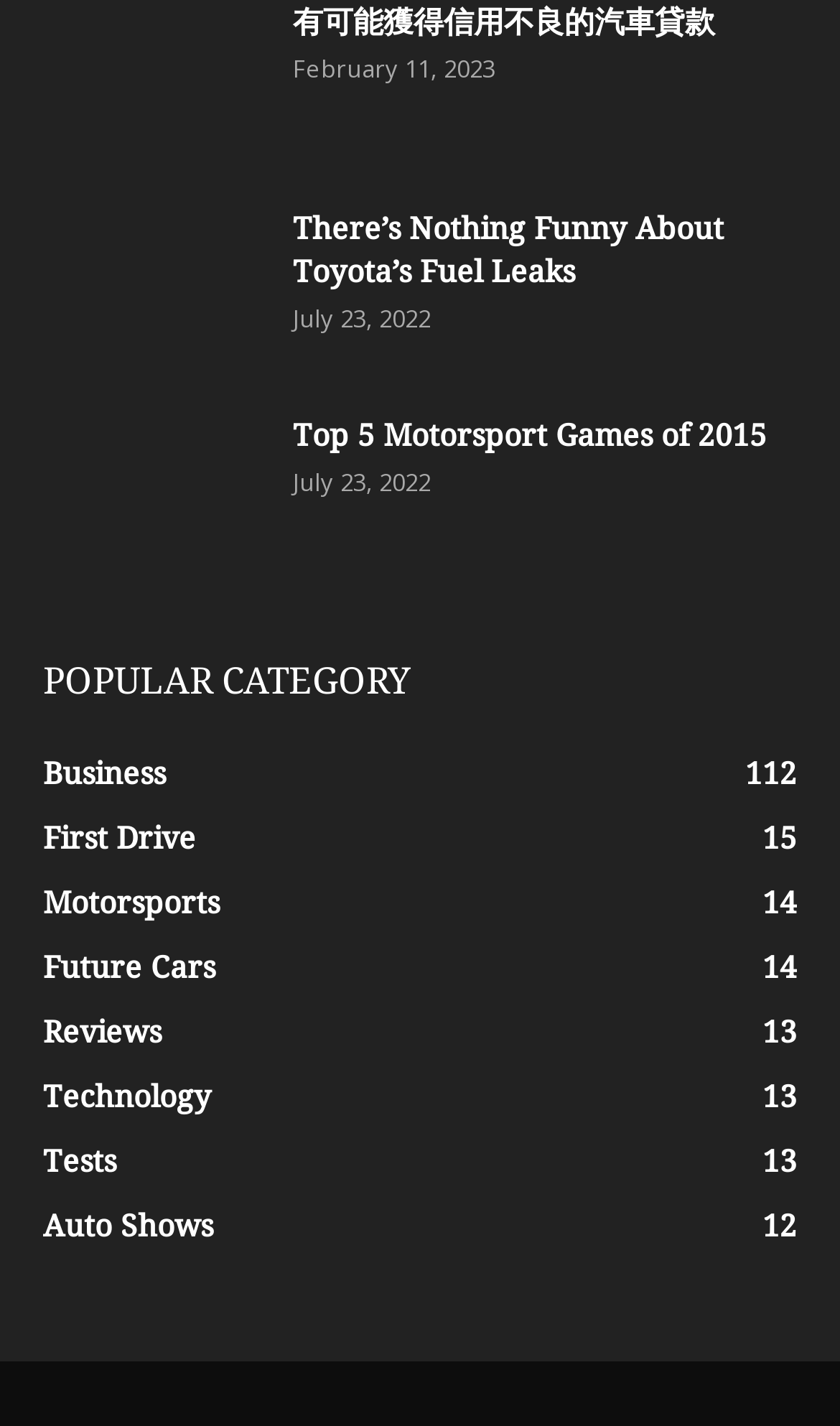Provide the bounding box coordinates for the UI element that is described by this text: "有可能獲得信用不良的汽車貸款". The coordinates should be in the form of four float numbers between 0 and 1: [left, top, right, bottom].

[0.349, 0.009, 0.851, 0.033]